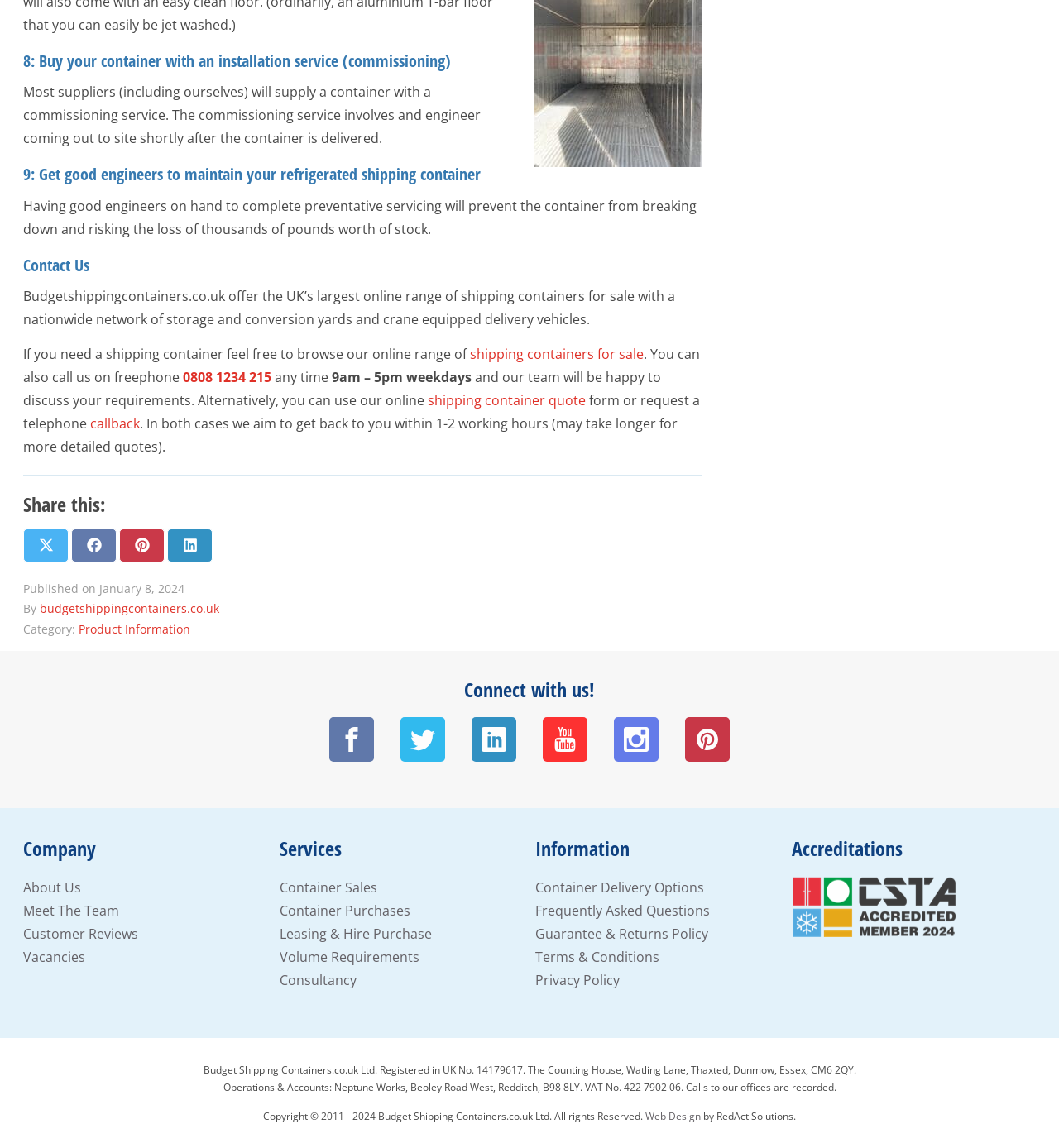Can you specify the bounding box coordinates for the region that should be clicked to fulfill this instruction: "Get a shipping container quote".

[0.404, 0.341, 0.553, 0.357]